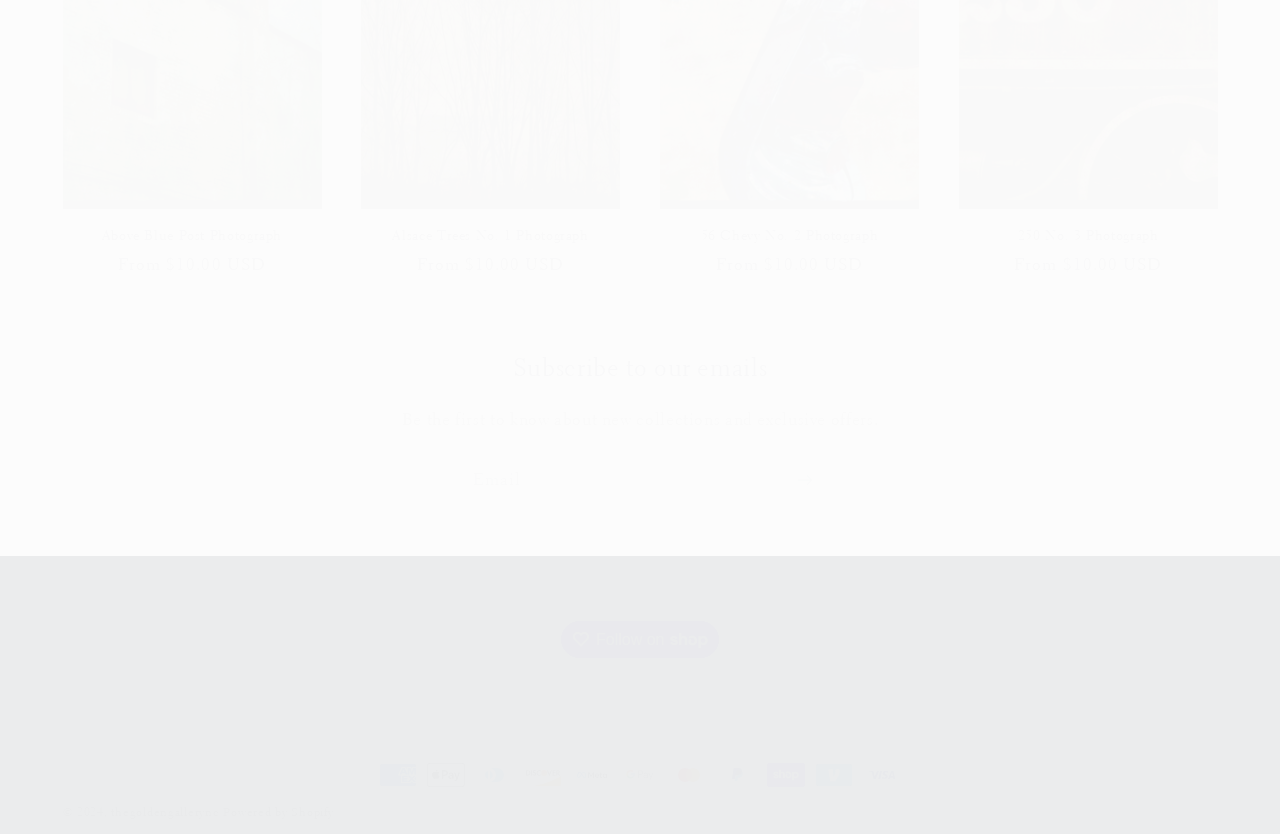Identify the bounding box coordinates for the element you need to click to achieve the following task: "Click on 'Above Blue Post Photograph'". Provide the bounding box coordinates as four float numbers between 0 and 1, in the form [left, top, right, bottom].

[0.049, 0.273, 0.251, 0.294]